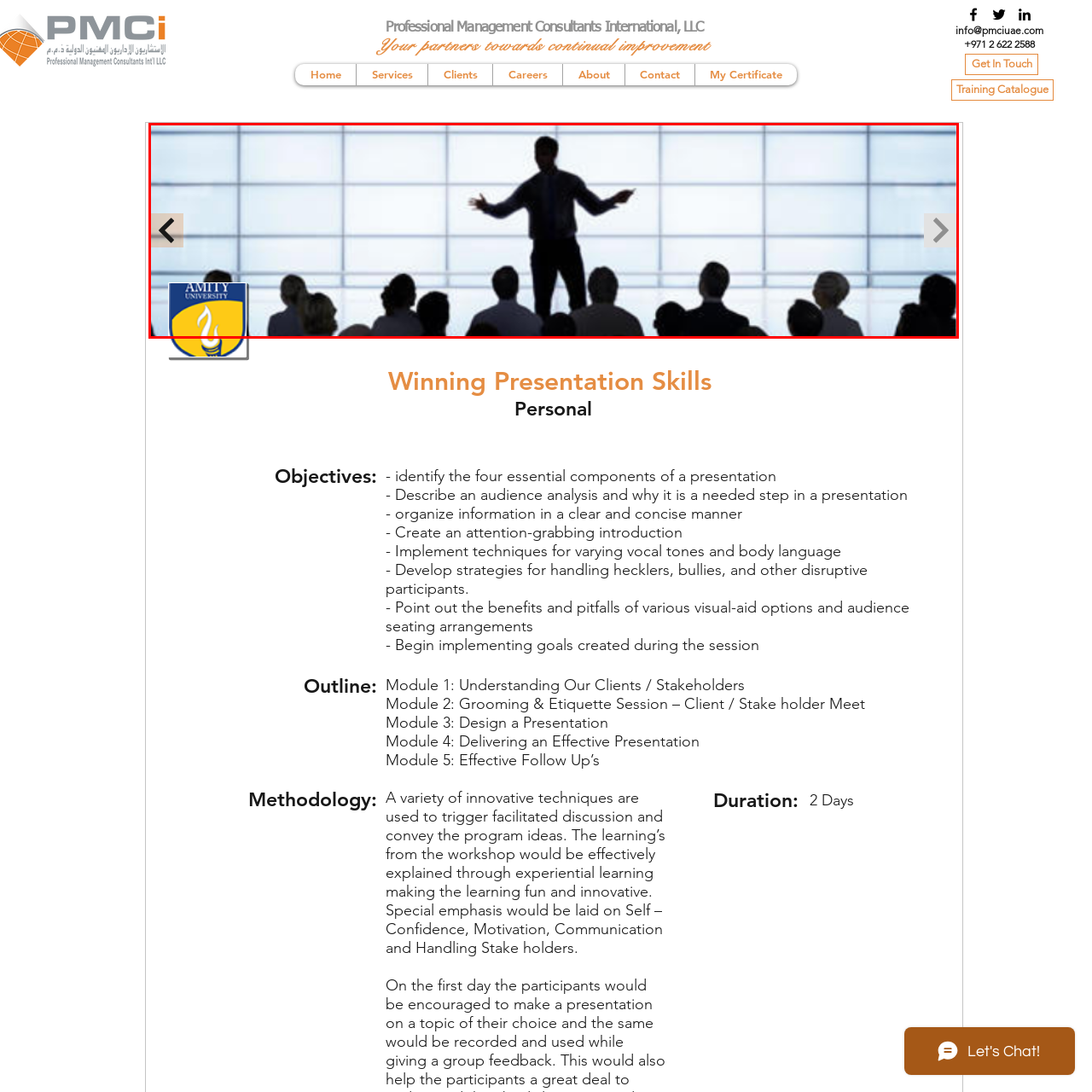What is the purpose of the illuminated panels?  
Study the image enclosed by the red boundary and furnish a detailed answer based on the visual details observed in the image.

The caption states that the backdrop features a series of illuminated panels, which 'add a modern touch to the environment, enhancing the visual experience of the speech'. This suggests that the primary purpose of the illuminated panels is to create a modern and visually appealing atmosphere for the presentation.